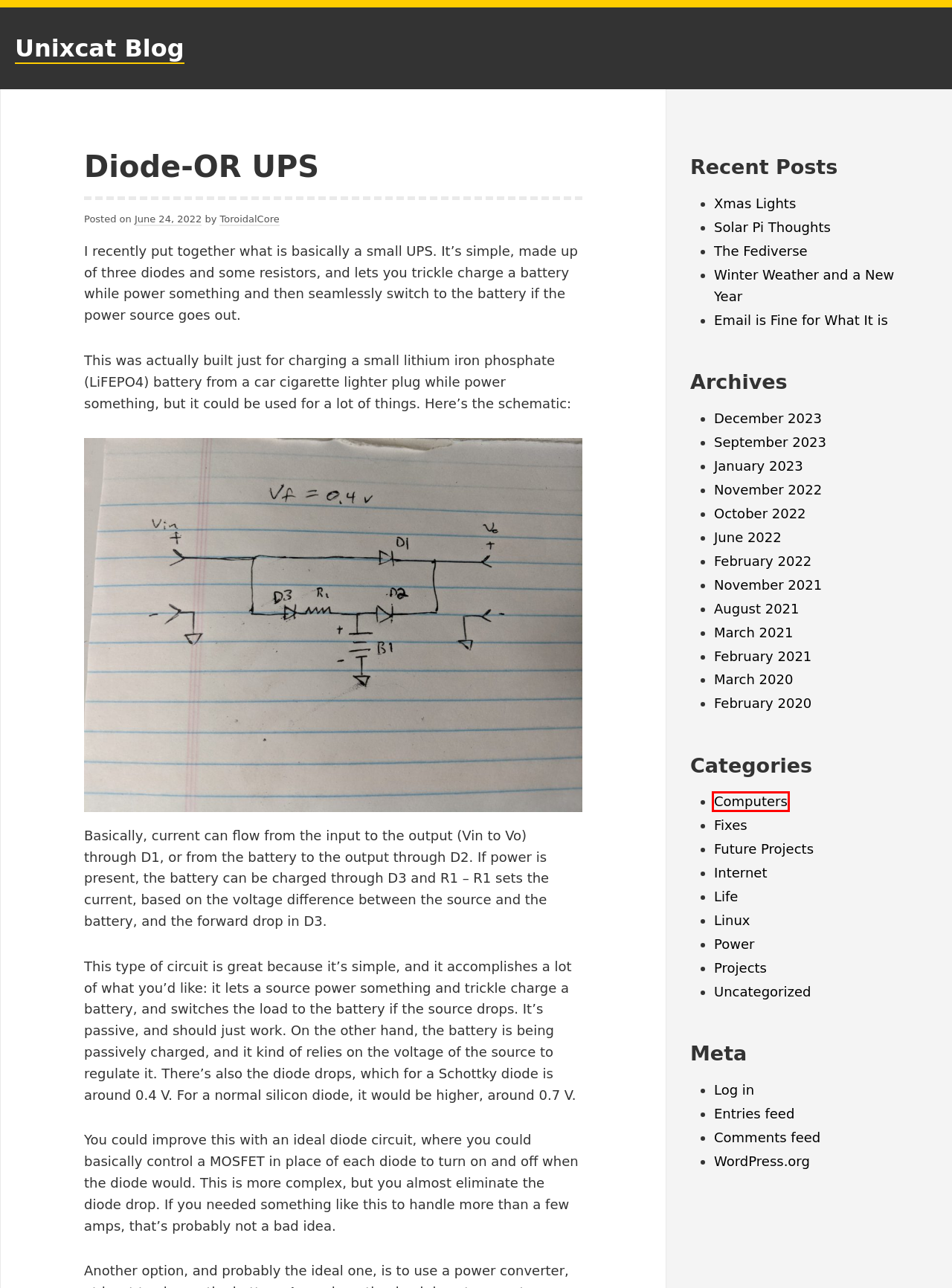Analyze the webpage screenshot with a red bounding box highlighting a UI element. Select the description that best matches the new webpage after clicking the highlighted element. Here are the options:
A. Computers – Unixcat Blog
B. August 2021 – Unixcat Blog
C. September 2023 – Unixcat Blog
D. November 2022 – Unixcat Blog
E. Internet – Unixcat Blog
F. Solar Pi Thoughts – Unixcat Blog
G. Blog Tool, Publishing Platform, and CMS – WordPress.org
H. March 2021 – Unixcat Blog

A